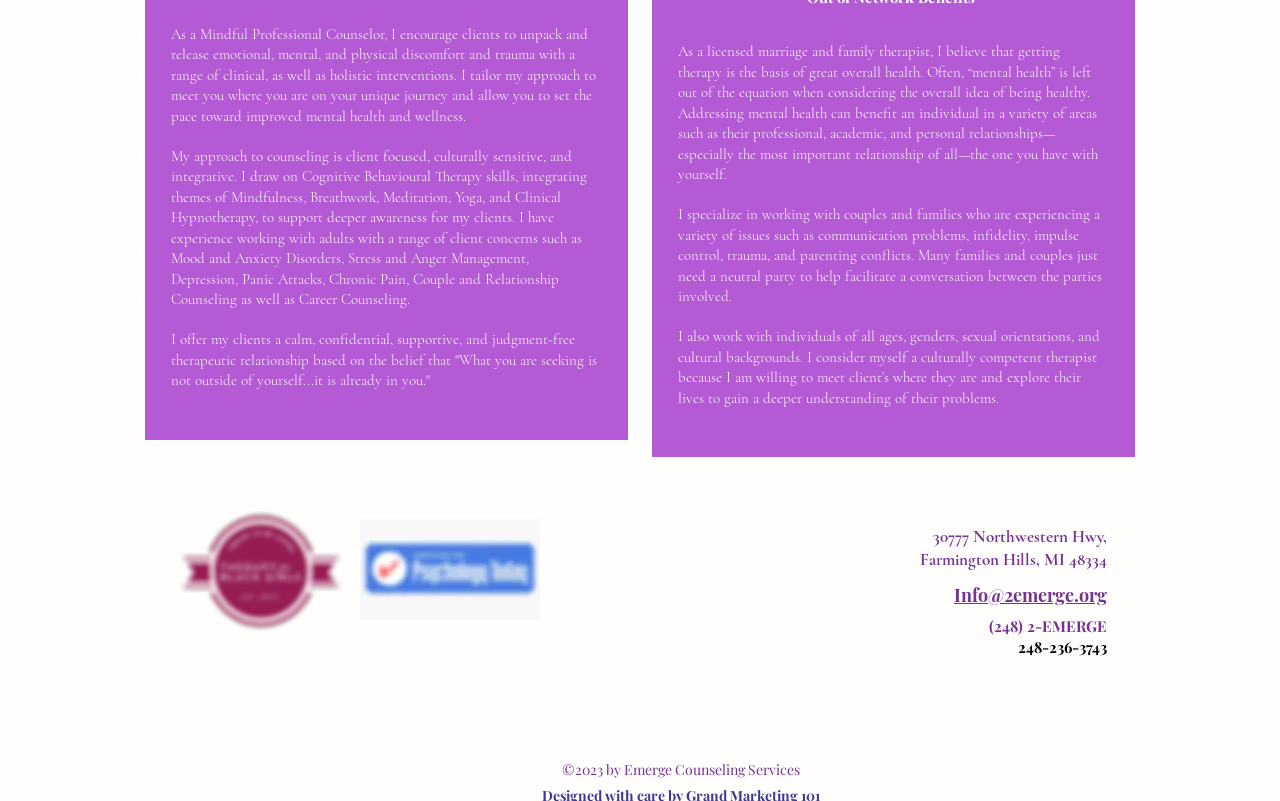What is the phone number of the counseling service?
Examine the image closely and answer the question with as much detail as possible.

The phone number of the counseling service is mentioned in the text as '(248) 2-EMERGE', which can be written in numerical format as 248-236-3743.